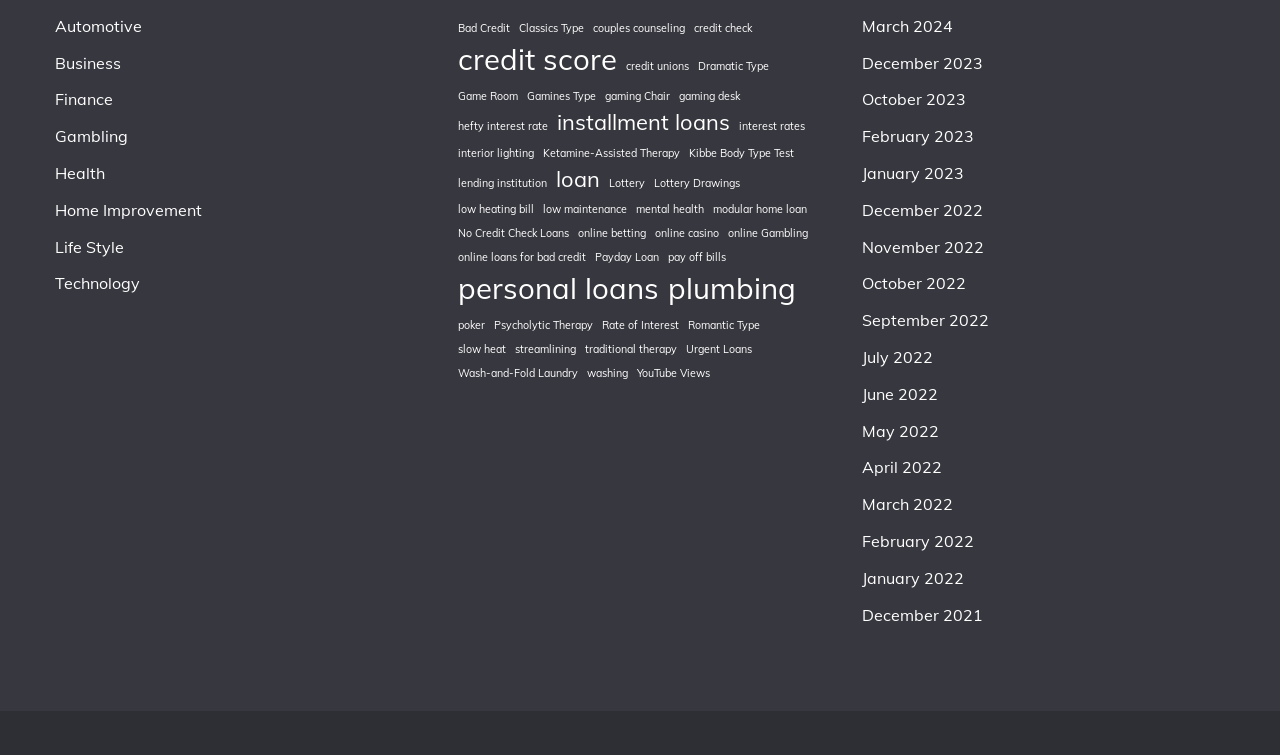How many links are related to loans?
Based on the image, provide a one-word or brief-phrase response.

5